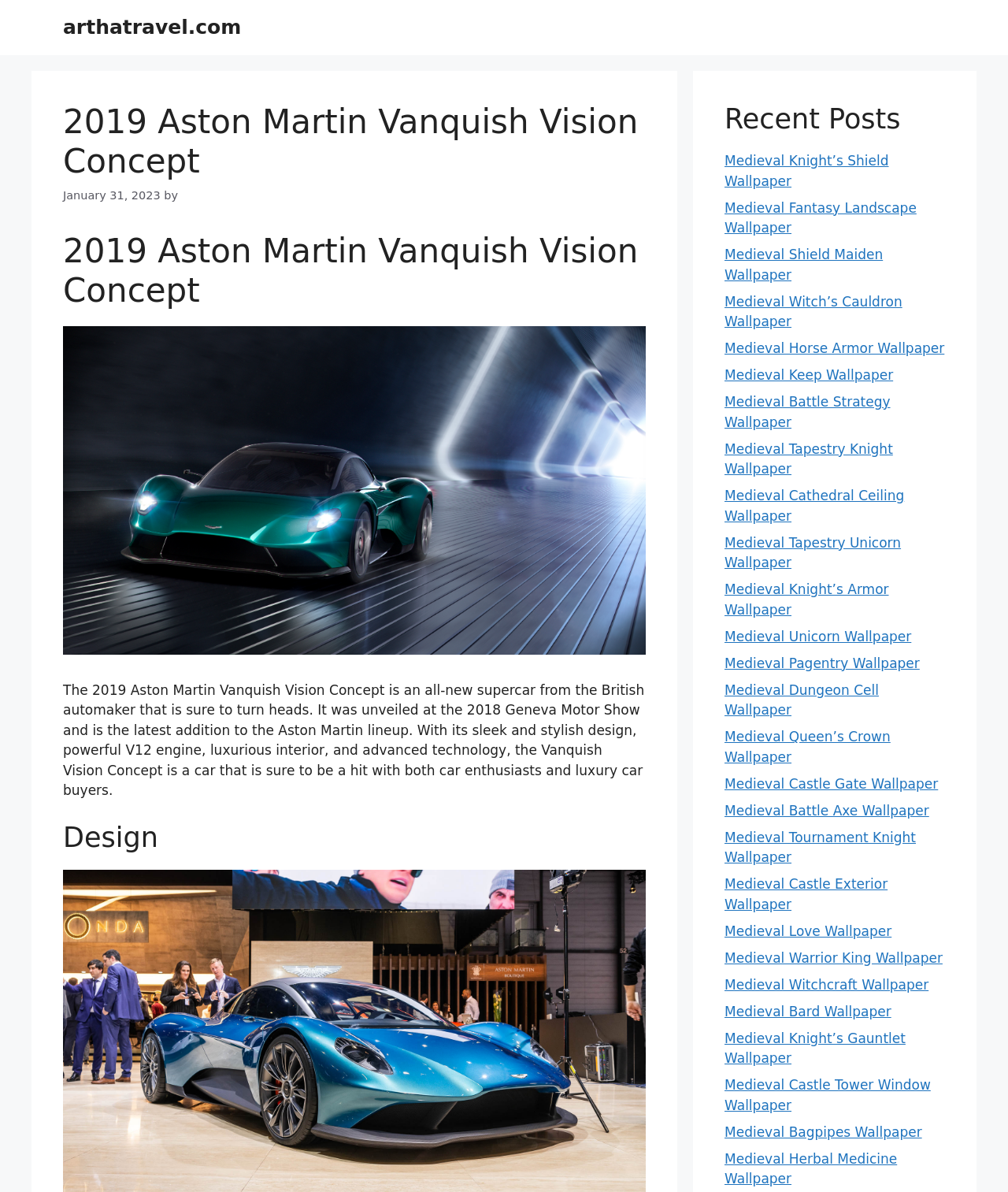Please determine the bounding box coordinates for the element with the description: "Medieval Fantasy Landscape Wallpaper".

[0.719, 0.168, 0.909, 0.198]